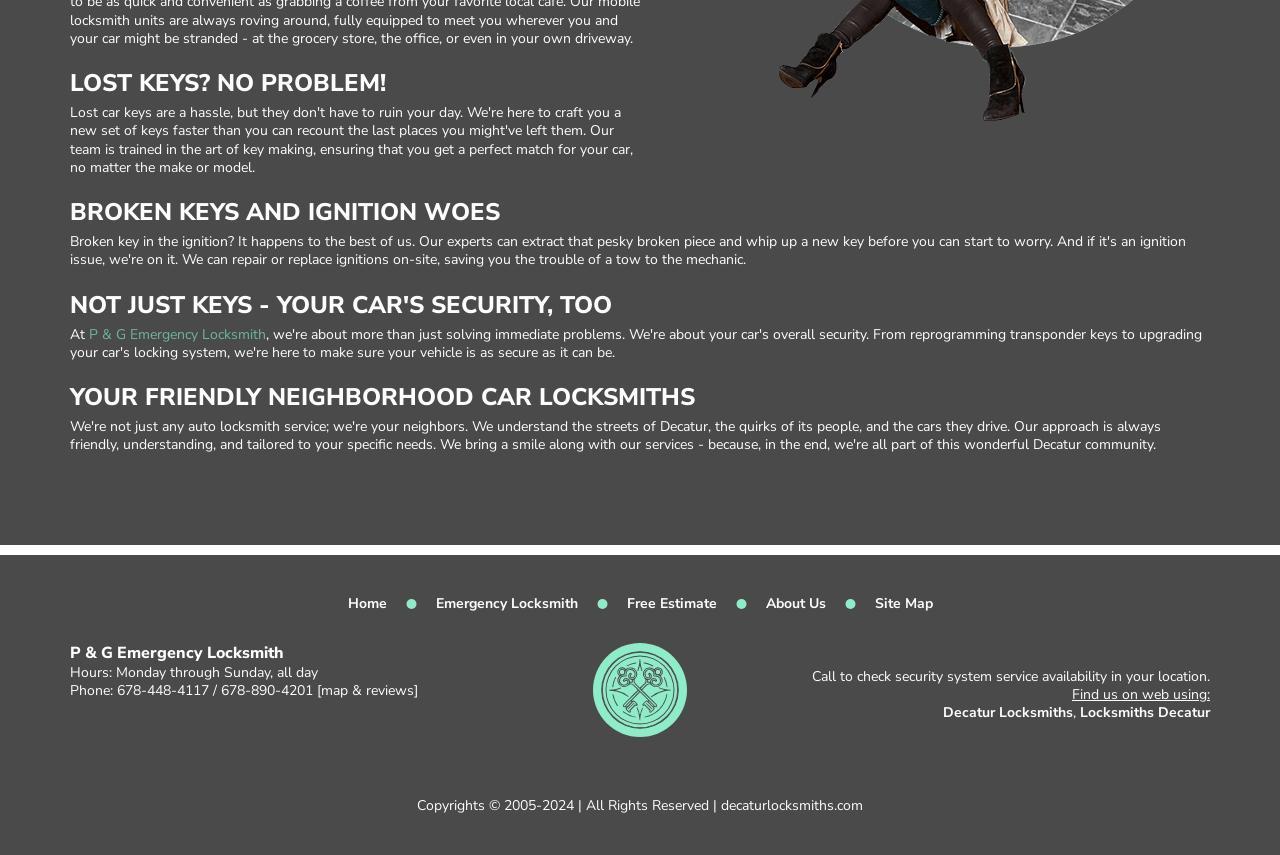Using the webpage screenshot and the element description P & G Emergency Locksmith, determine the bounding box coordinates. Specify the coordinates in the format (top-left x, top-left y, bottom-right x, bottom-right y) with values ranging from 0 to 1.

[0.07, 0.38, 0.208, 0.402]